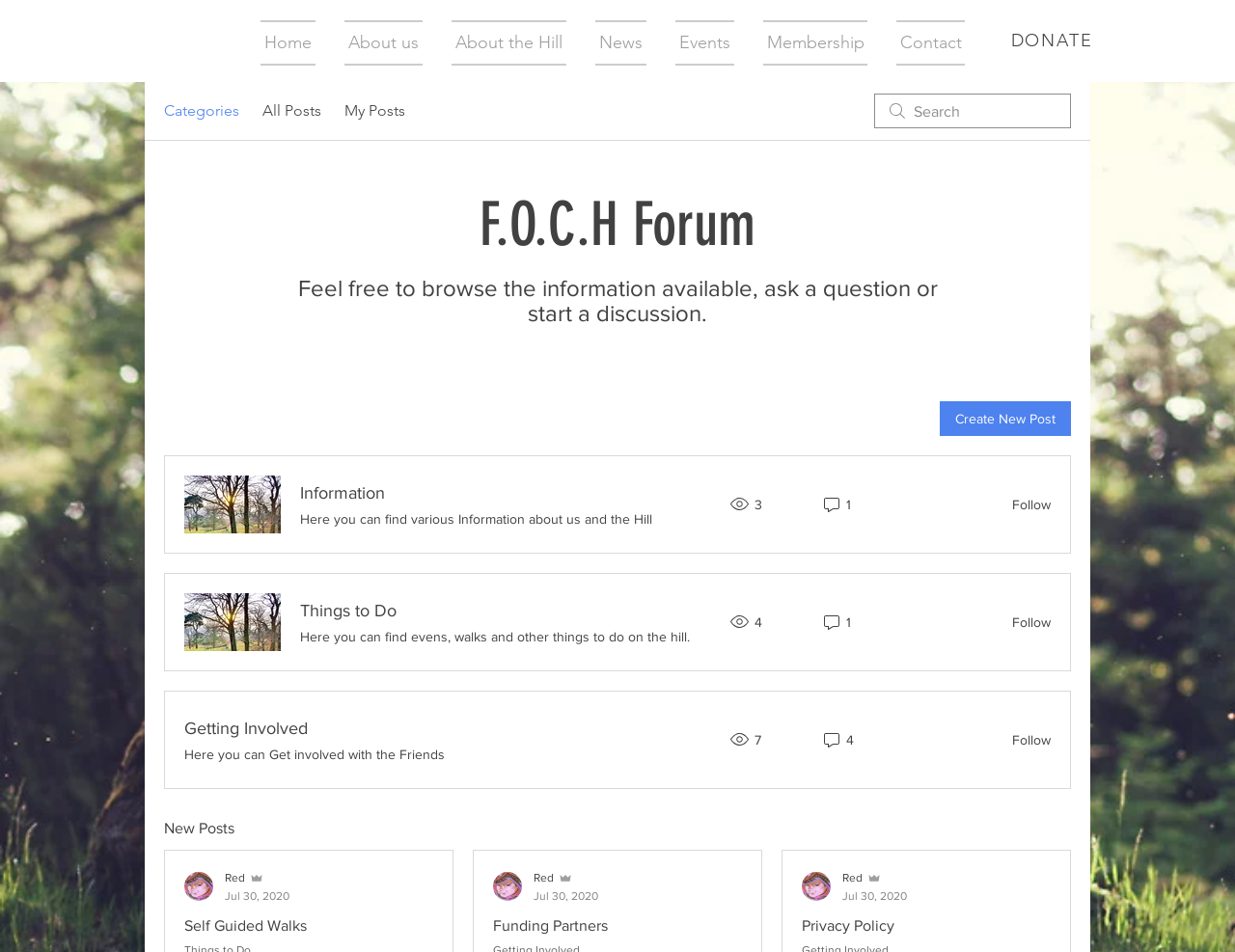Provide the bounding box coordinates of the area you need to click to execute the following instruction: "Donate to F.O.C.H.".

[0.798, 0.022, 0.909, 0.063]